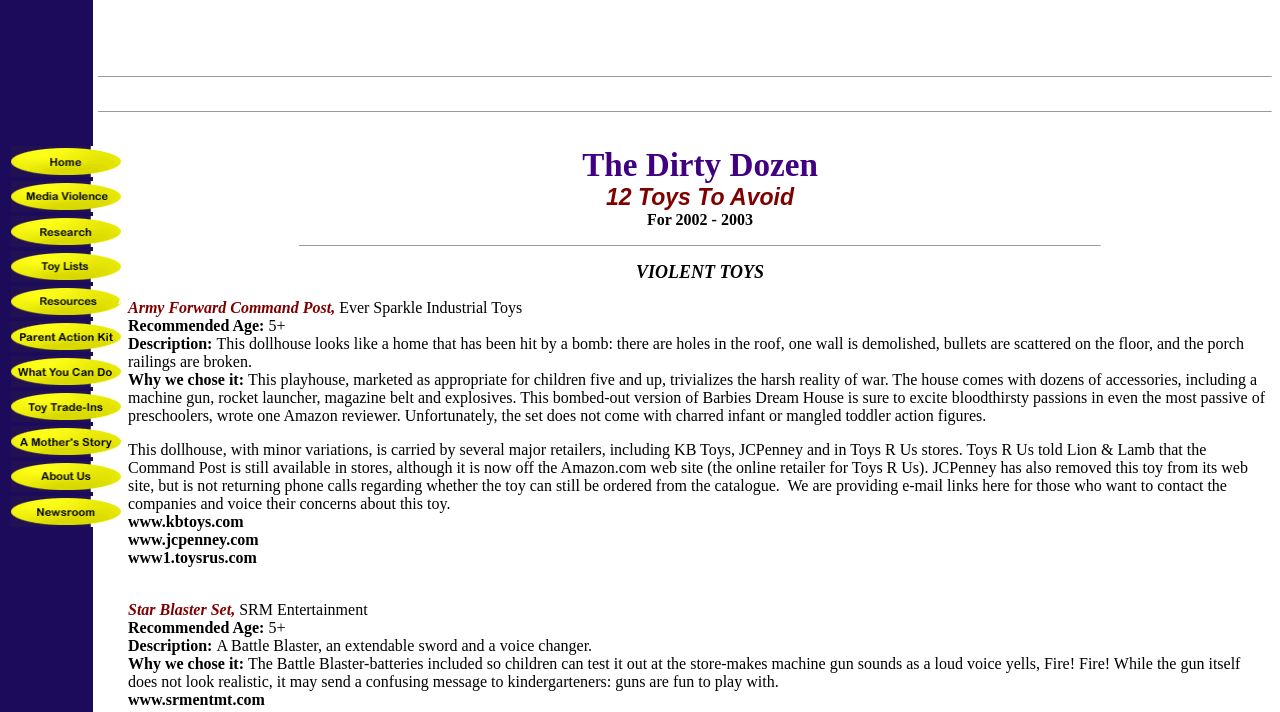Utilize the information from the image to answer the question in detail:
What is the purpose of the 'Why we chose it' section?

The 'Why we chose it' section is used to explain the concern or issue with the toy, in this case, how it trivializes the harsh reality of war and may send a confusing message to children.